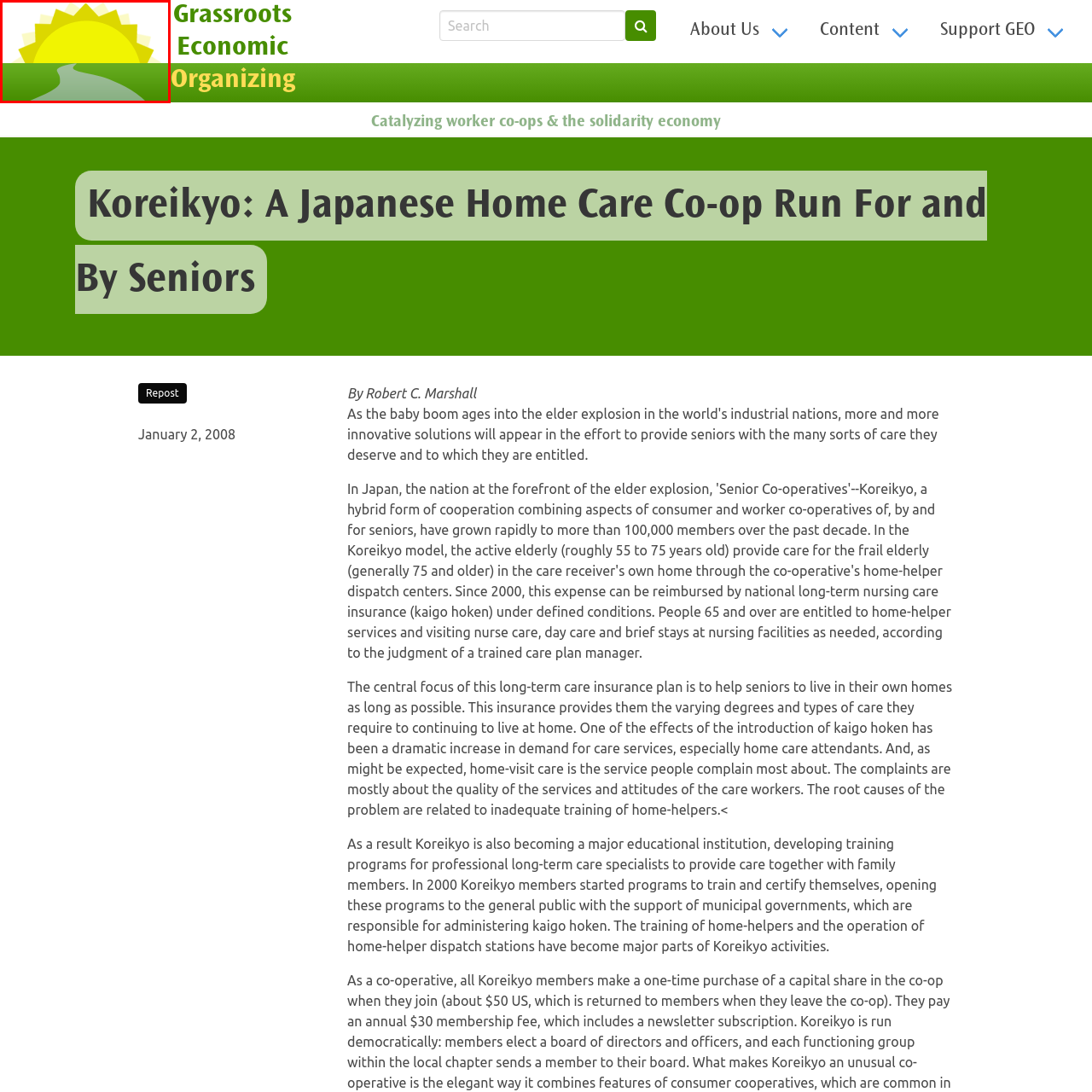Describe in detail what is happening in the image highlighted by the red border.

The image showcases a vibrant logo or graphic that combines elements of nature, featuring a bright sun and lush green fields. The sun, rendered in a cheerful shade of yellow, radiates warmth and positivity, symbolizing hope and vitality. Below, the design transitions into rich green hues, representing growth and sustainability. This image reflects the ethos of Koreikyo, a Japanese home care co-op for seniors, emphasizing community, support, and a nurturing environment. Together, these elements encapsulate the cooperative spirit and dedication to enhancing the lives of seniors by promoting independence and well-being in their own homes.